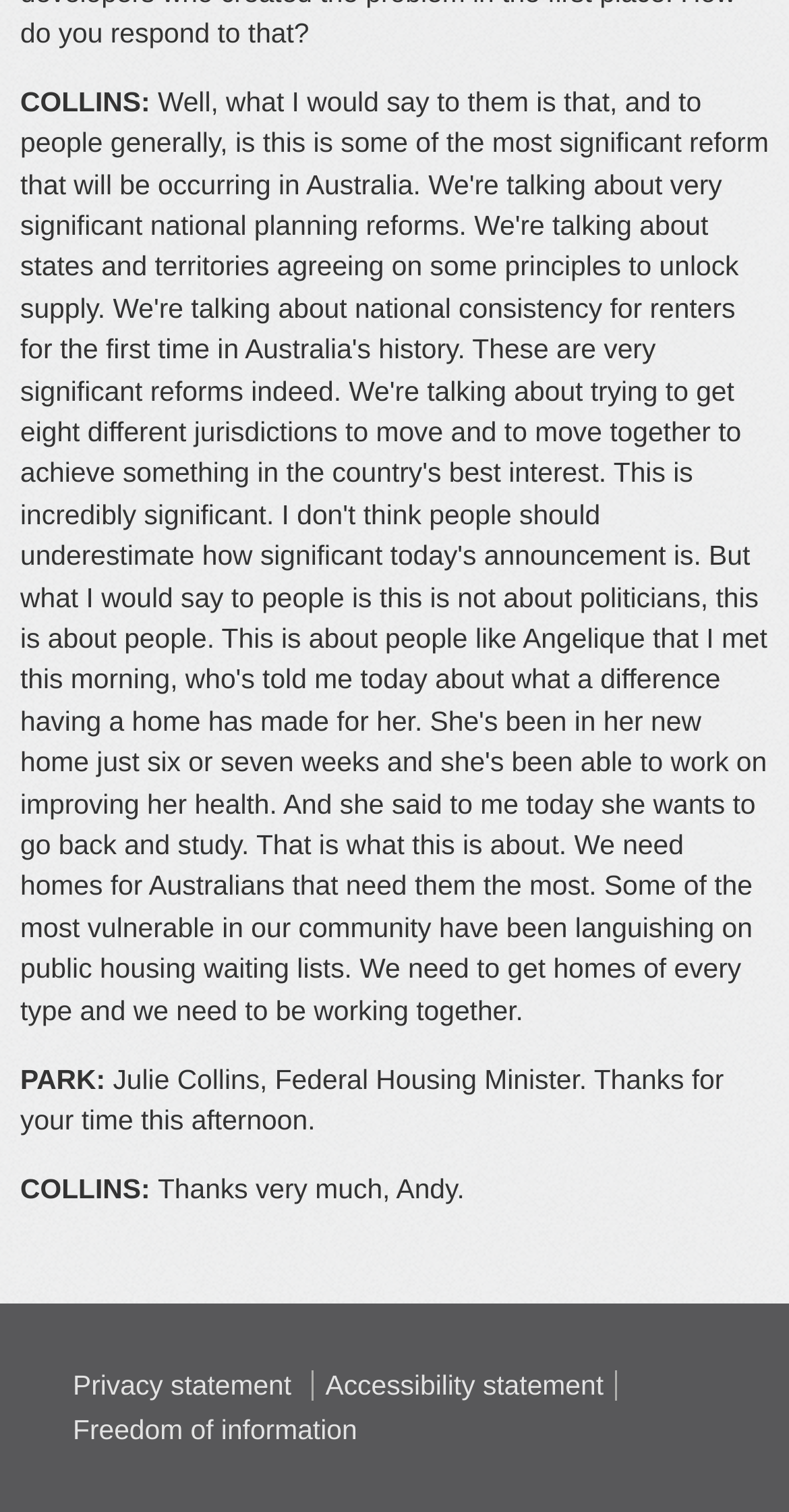Determine the bounding box coordinates of the UI element that matches the following description: "Accessibility statement". The coordinates should be four float numbers between 0 and 1 in the format [left, top, right, bottom].

[0.397, 0.906, 0.78, 0.926]